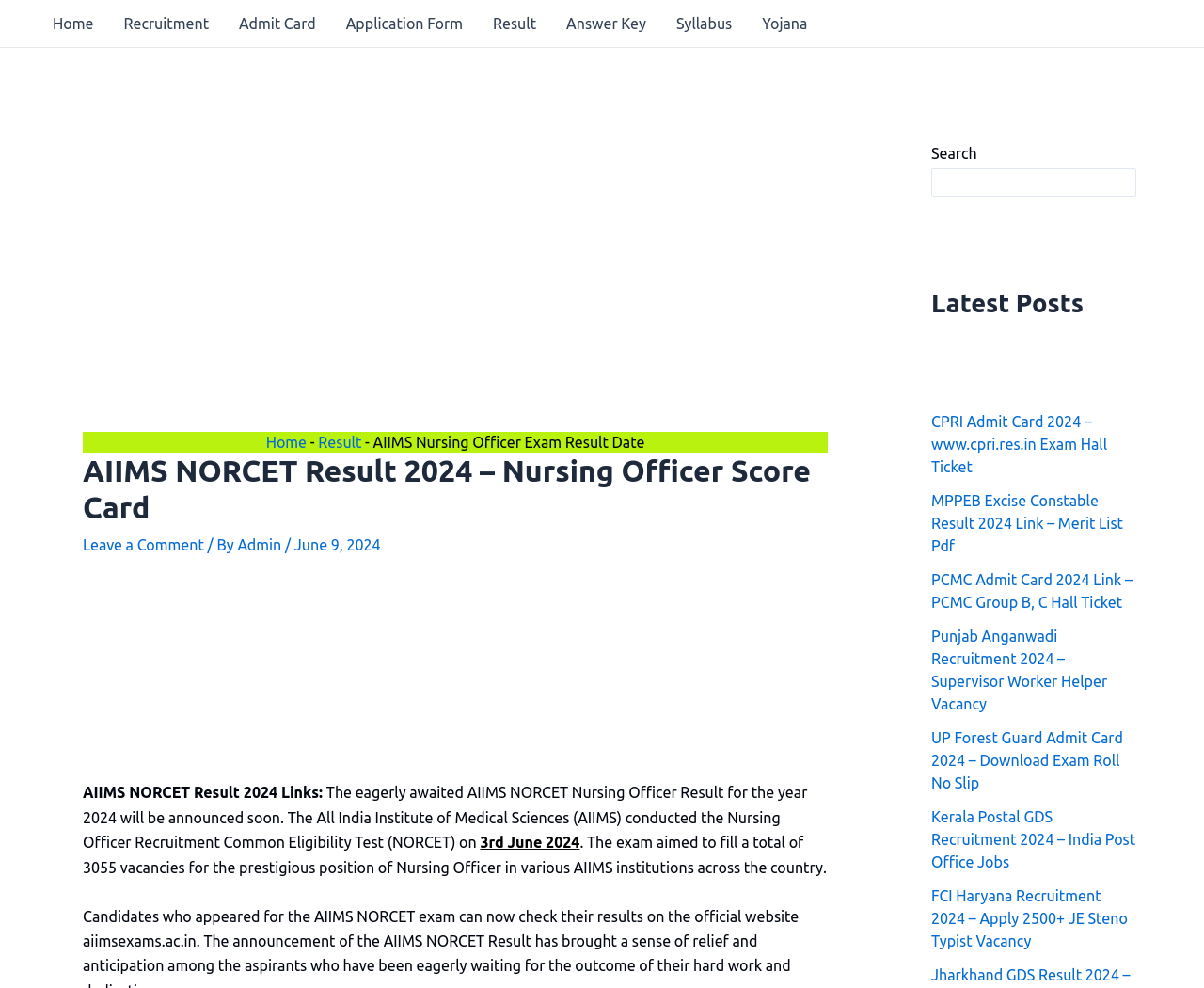Utilize the details in the image to thoroughly answer the following question: How many vacancies are available for the Nursing Officer position?

According to the webpage content, the exam aims to fill a total of 3055 vacancies for the prestigious position of Nursing Officer in various AIIMS institutions across the country.